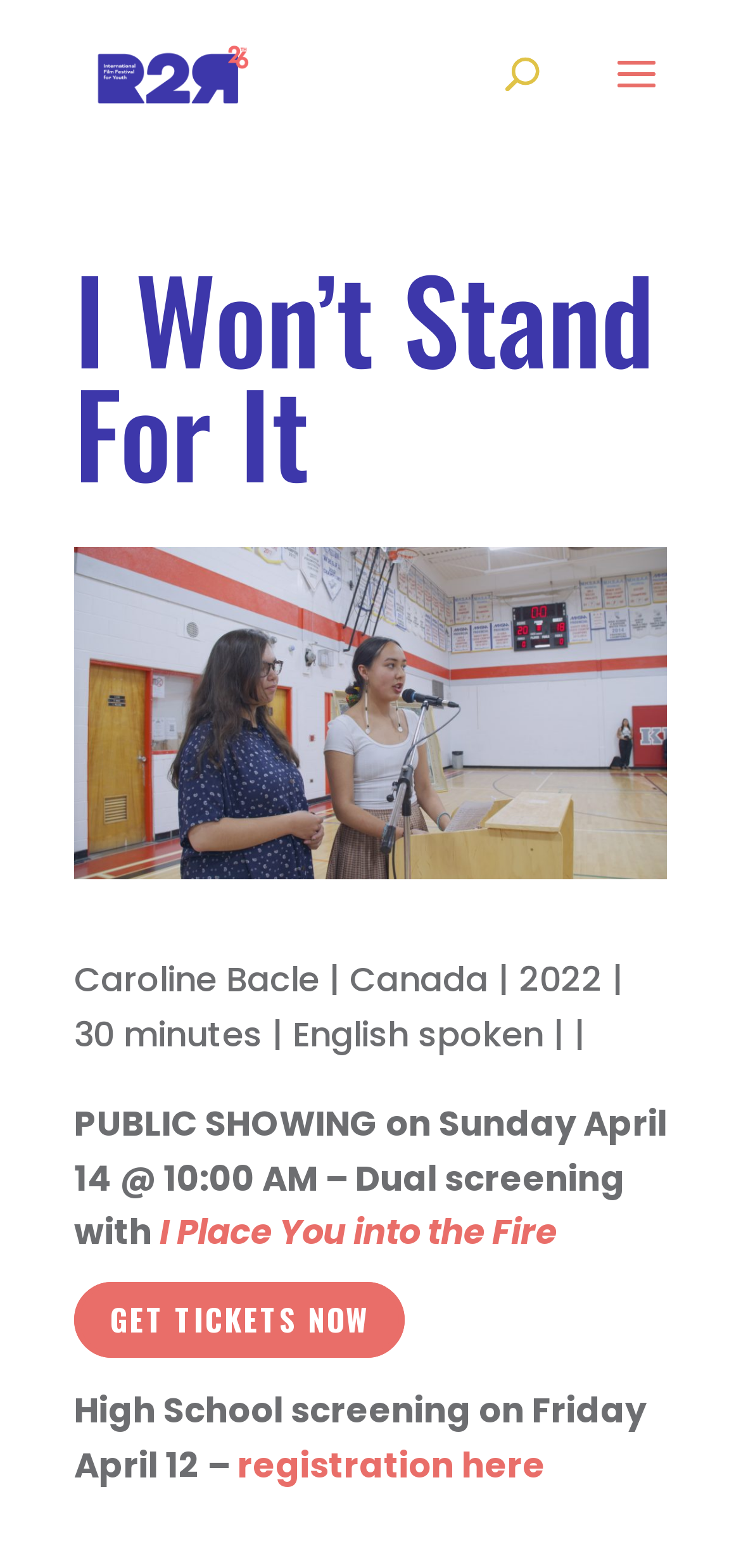Elaborate on the different components and information displayed on the webpage.

The webpage is about a film titled "I Won’t Stand For It" from Reel to Real. At the top left, there is a link to Reel to Real accompanied by an image with the same name. Below this, there is a search bar that spans almost the entire width of the page. 

The main content of the page is divided into sections. The first section has a heading "I Won’t Stand For It" followed by the name of the director, DELPHINE RIFFAUD, and the release date, Feb 12, 2024. Below this, there are three links to related categories: Feature Films 2024, Short Programs 2024, and YMC 2024.

The next section provides details about the film, including the name of the producer, Caroline Bacle, the country of origin, Canada, and the release year, 2022. It also mentions the duration of the film, 30 minutes, and the language, English.

Further down, there is information about public showings of the film, including a dual screening with another film, "I Place You into the Fire", on Sunday, April 14, at 10:00 AM. There is a link to get tickets for this event. Additionally, there is information about a high school screening on Friday, April 12, with a link to register for the event.